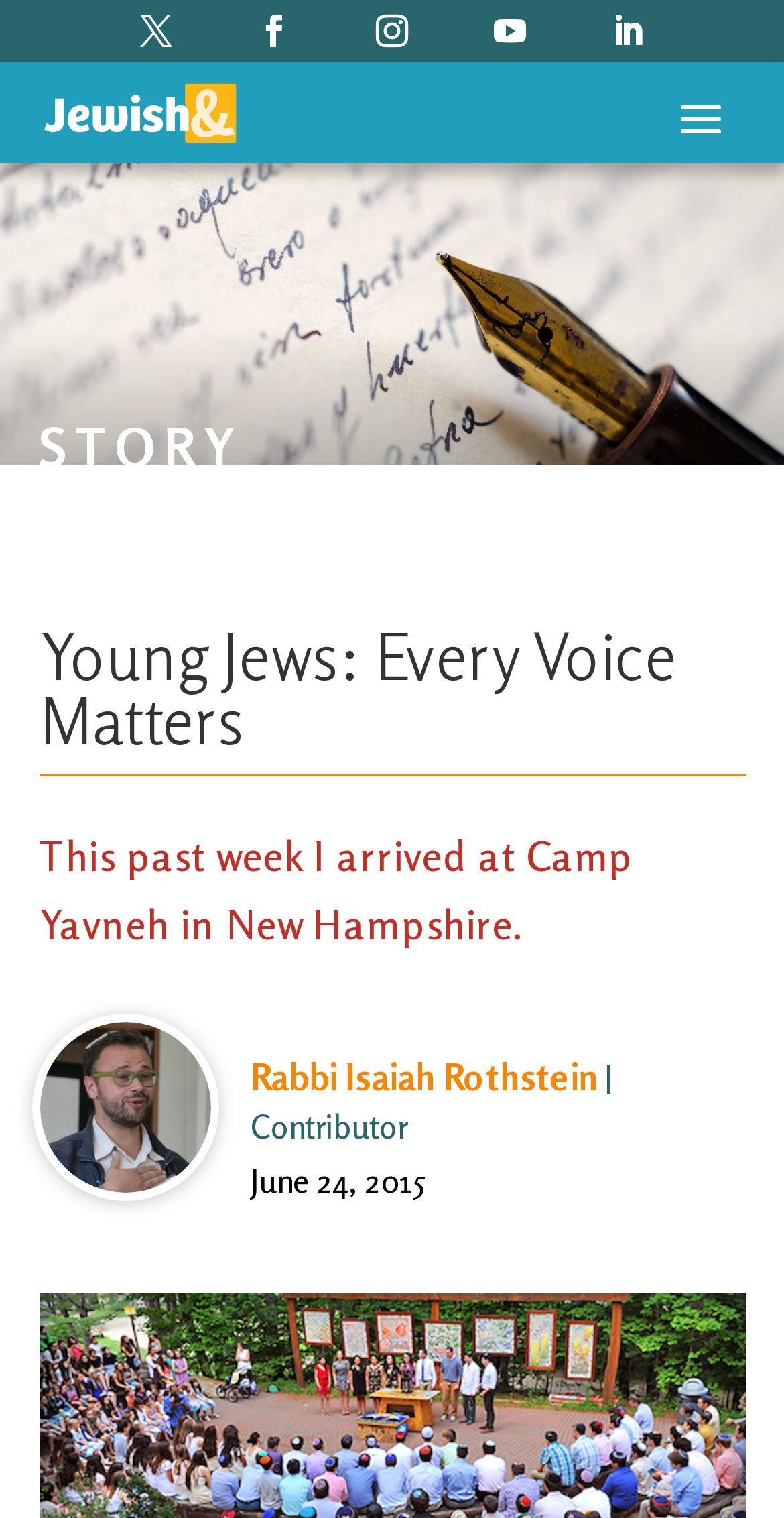Where did the author arrive at?
Look at the image and respond with a single word or a short phrase.

Camp Yavneh in New Hampshire